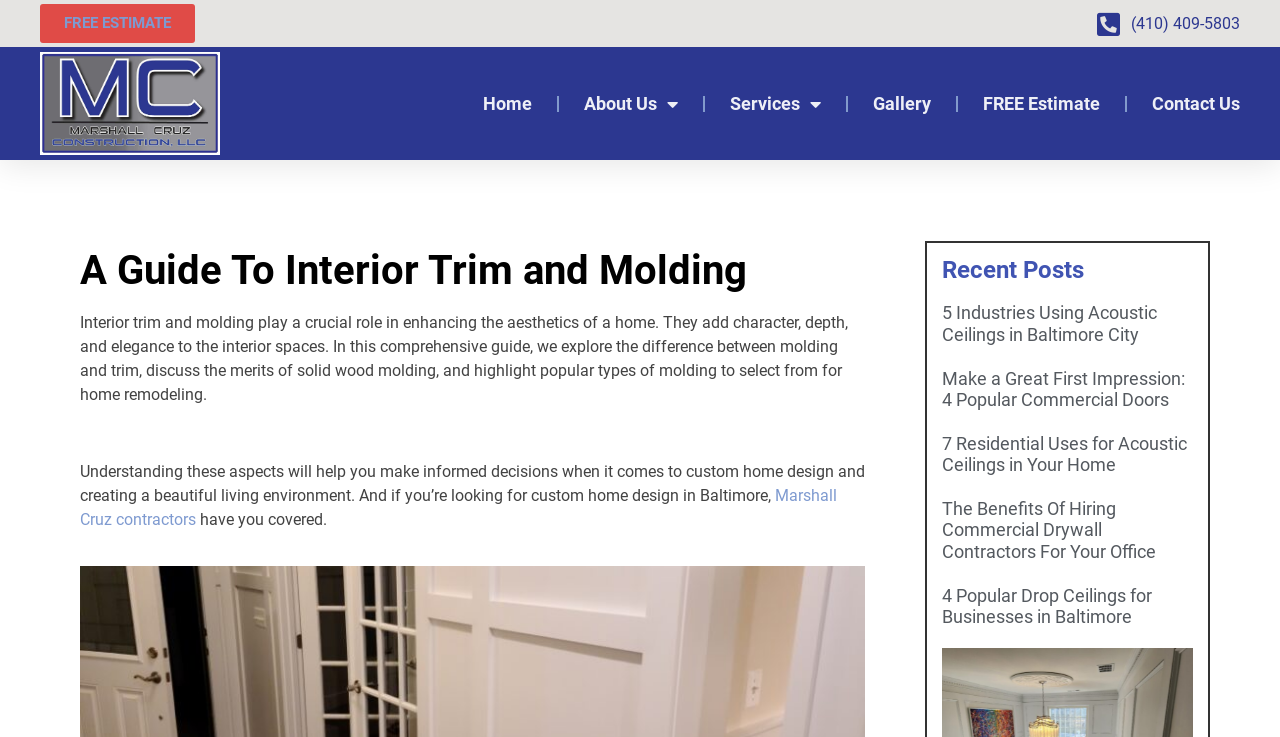Please identify the bounding box coordinates of the area I need to click to accomplish the following instruction: "Click the 'FREE ESTIMATE' link".

[0.031, 0.005, 0.152, 0.058]